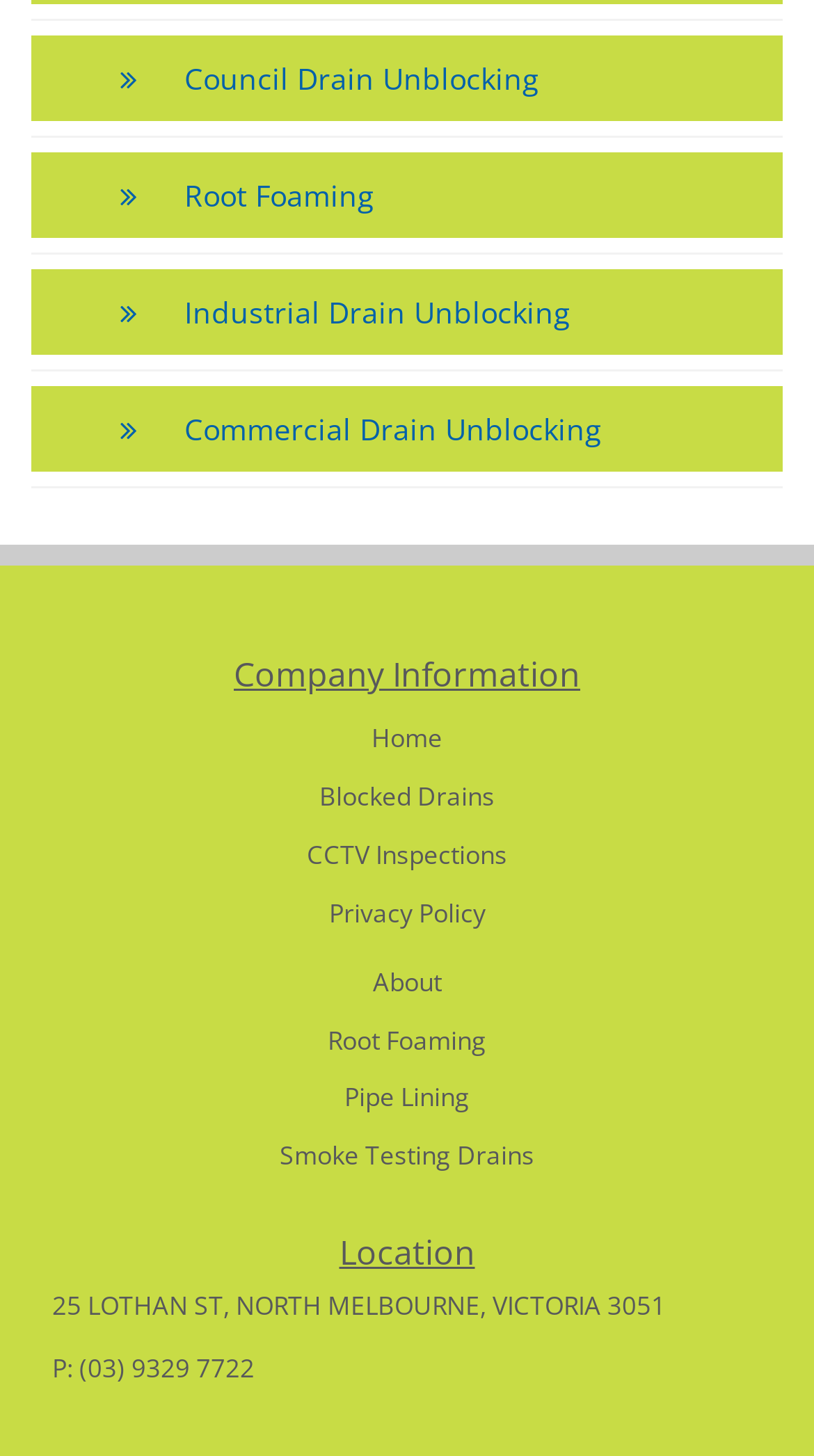Provide the bounding box coordinates of the section that needs to be clicked to accomplish the following instruction: "Click on Industrial Drain Unblocking."

[0.226, 0.2, 0.91, 0.23]